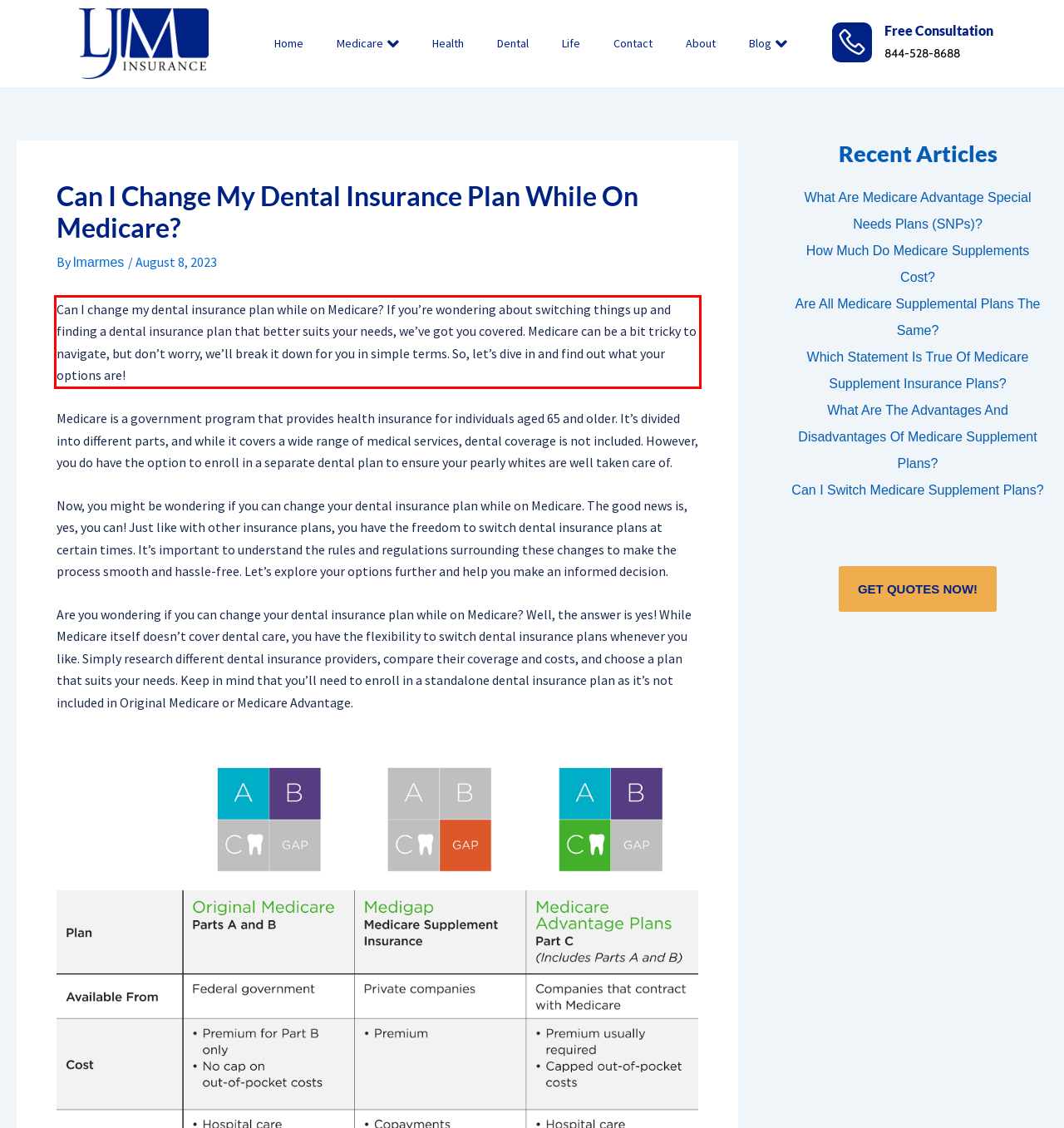You have a screenshot with a red rectangle around a UI element. Recognize and extract the text within this red bounding box using OCR.

Can I change my dental insurance plan while on Medicare? If you’re wondering about switching things up and finding a dental insurance plan that better suits your needs, we’ve got you covered. Medicare can be a bit tricky to navigate, but don’t worry, we’ll break it down for you in simple terms. So, let’s dive in and find out what your options are!